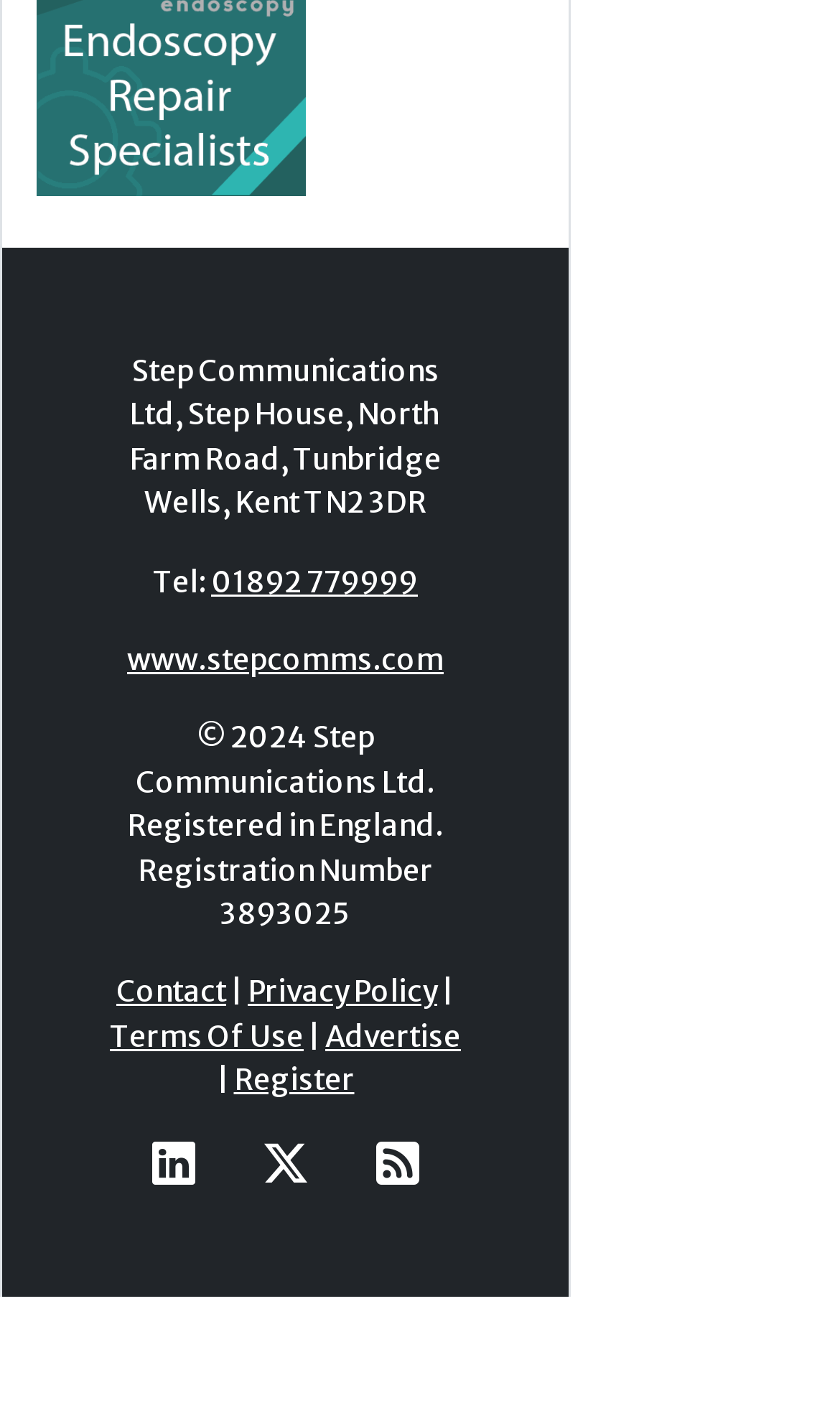Select the bounding box coordinates of the element I need to click to carry out the following instruction: "Follow the company on Twitter/X".

[0.314, 0.797, 0.365, 0.835]